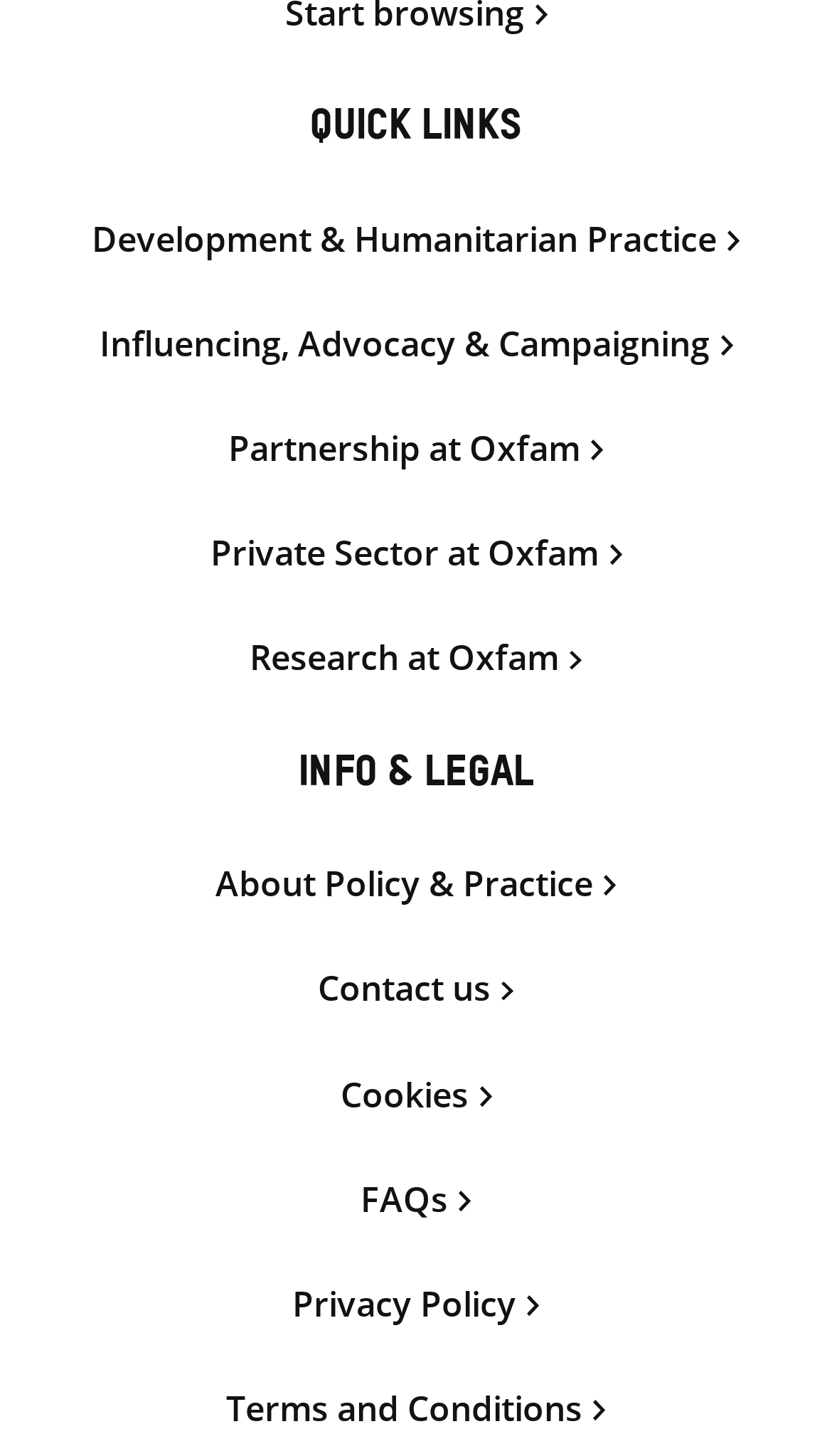What is the category of links under 'QUICK LINKS'?
Please use the image to deliver a detailed and complete answer.

The category of links under 'QUICK LINKS' can be determined by looking at the links provided, which include 'Development & Humanitarian Practice', 'Influencing, Advocacy & Campaigning', and so on. These links are related to development and humanitarian practices, hence the category.